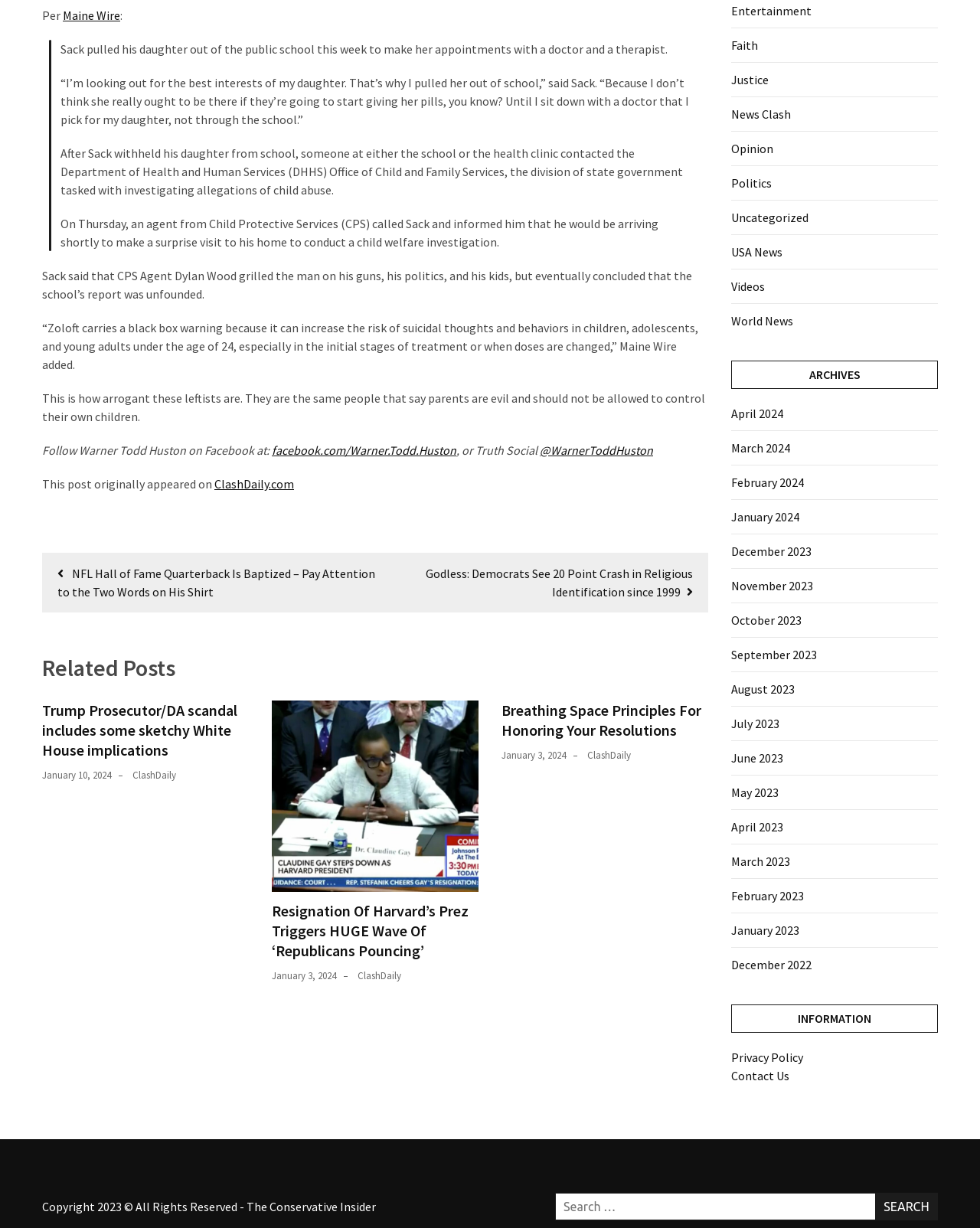Find the bounding box coordinates of the clickable region needed to perform the following instruction: "View the 'Related Posts'". The coordinates should be provided as four float numbers between 0 and 1, i.e., [left, top, right, bottom].

[0.043, 0.532, 0.723, 0.555]